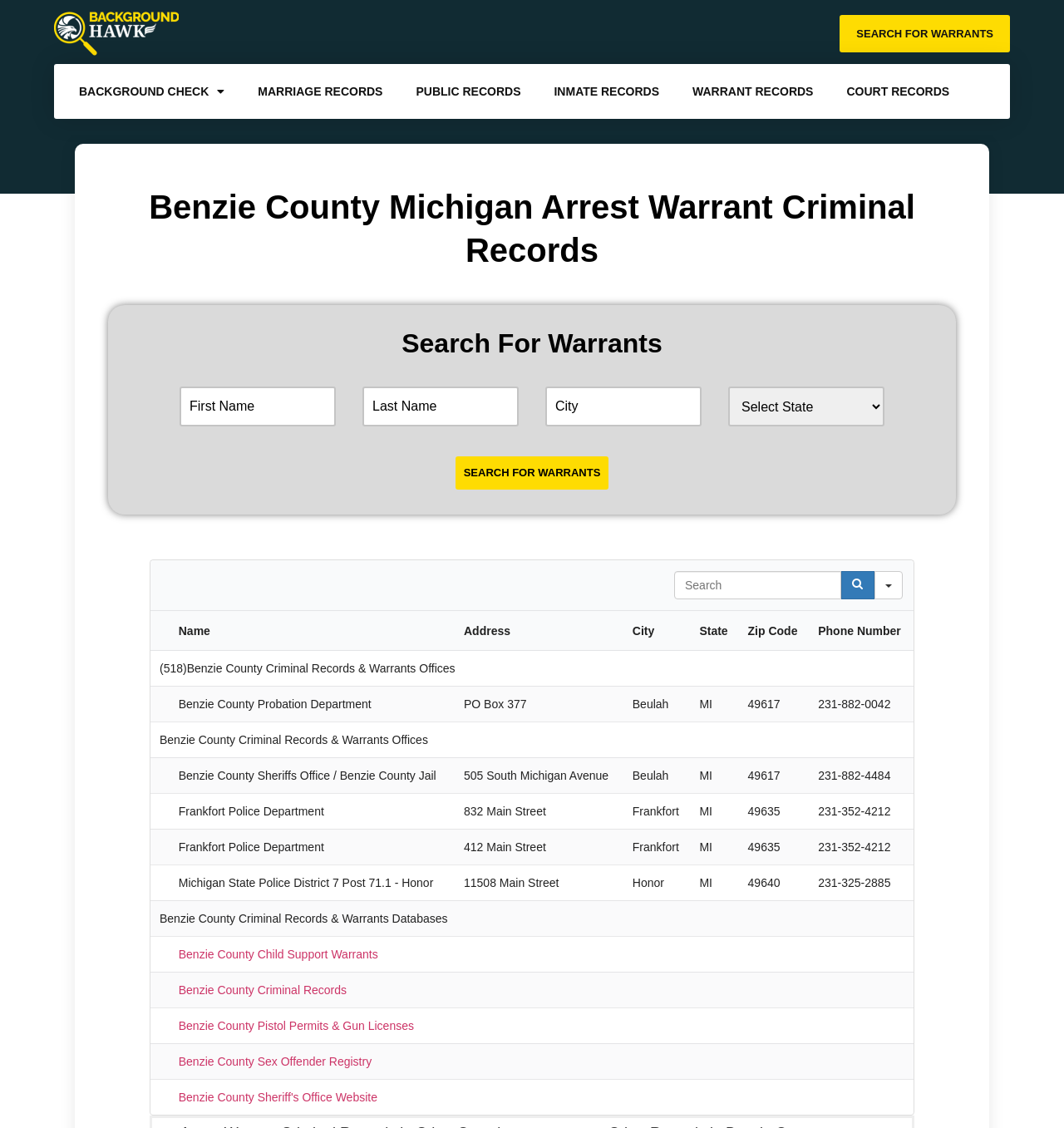What type of records are listed in the table?
Refer to the image and give a detailed response to the question.

The table on the webpage lists various offices, including the Benzie County Probation Department, Benzie County Sheriffs Office, and Frankfort Police Department, along with their addresses, cities, states, zip codes, and phone numbers. This suggests that the table lists criminal records and warrants offices.